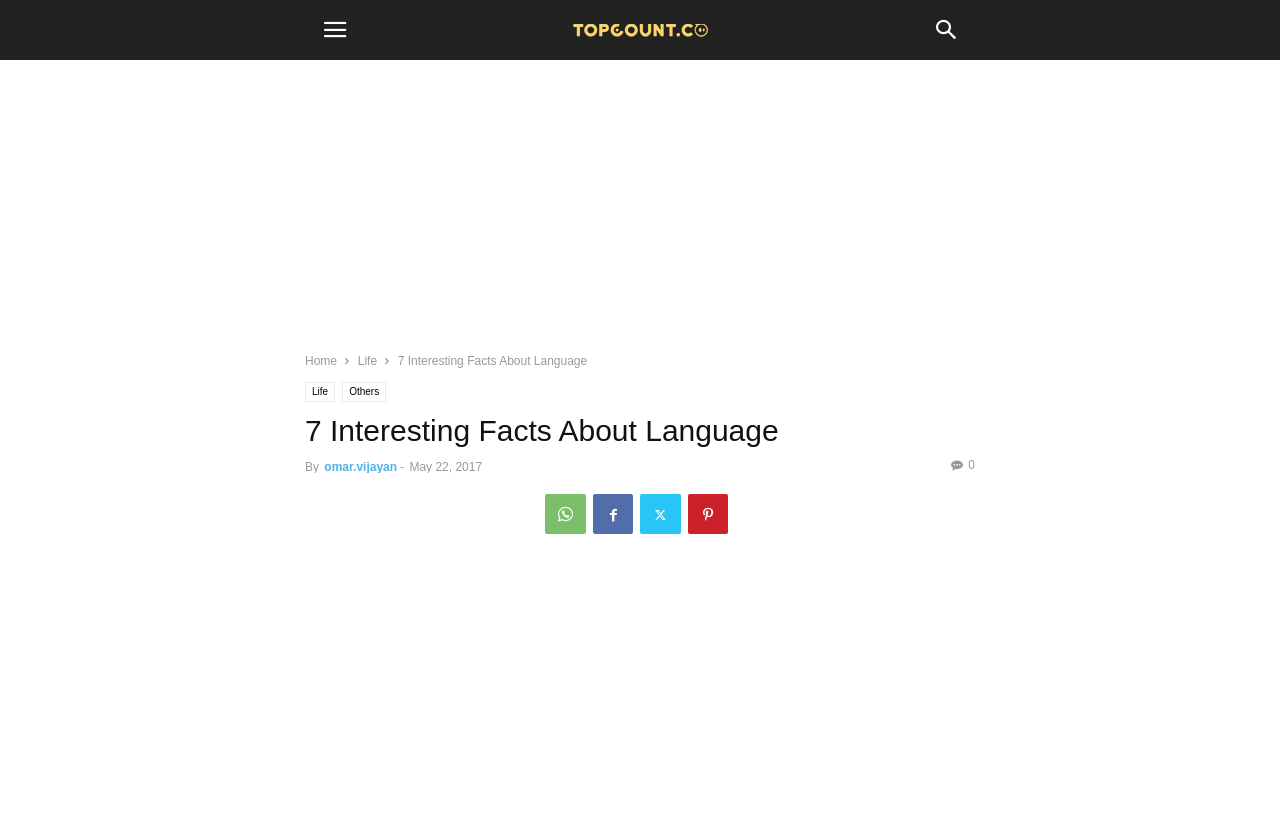Please mark the clickable region by giving the bounding box coordinates needed to complete this instruction: "Read about restaurants".

None